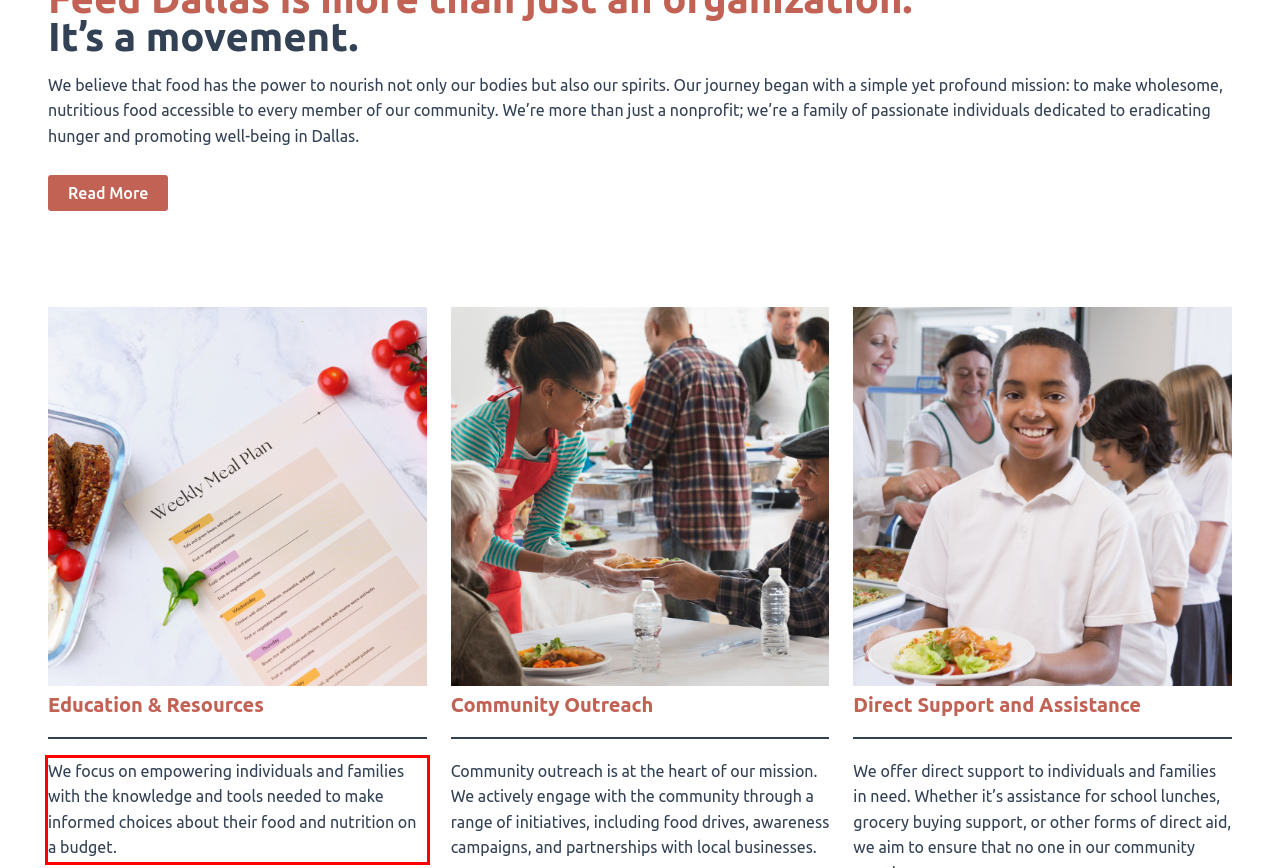You have a screenshot with a red rectangle around a UI element. Recognize and extract the text within this red bounding box using OCR.

We focus on empowering individuals and families with the knowledge and tools needed to make informed choices about their food and nutrition on a budget.